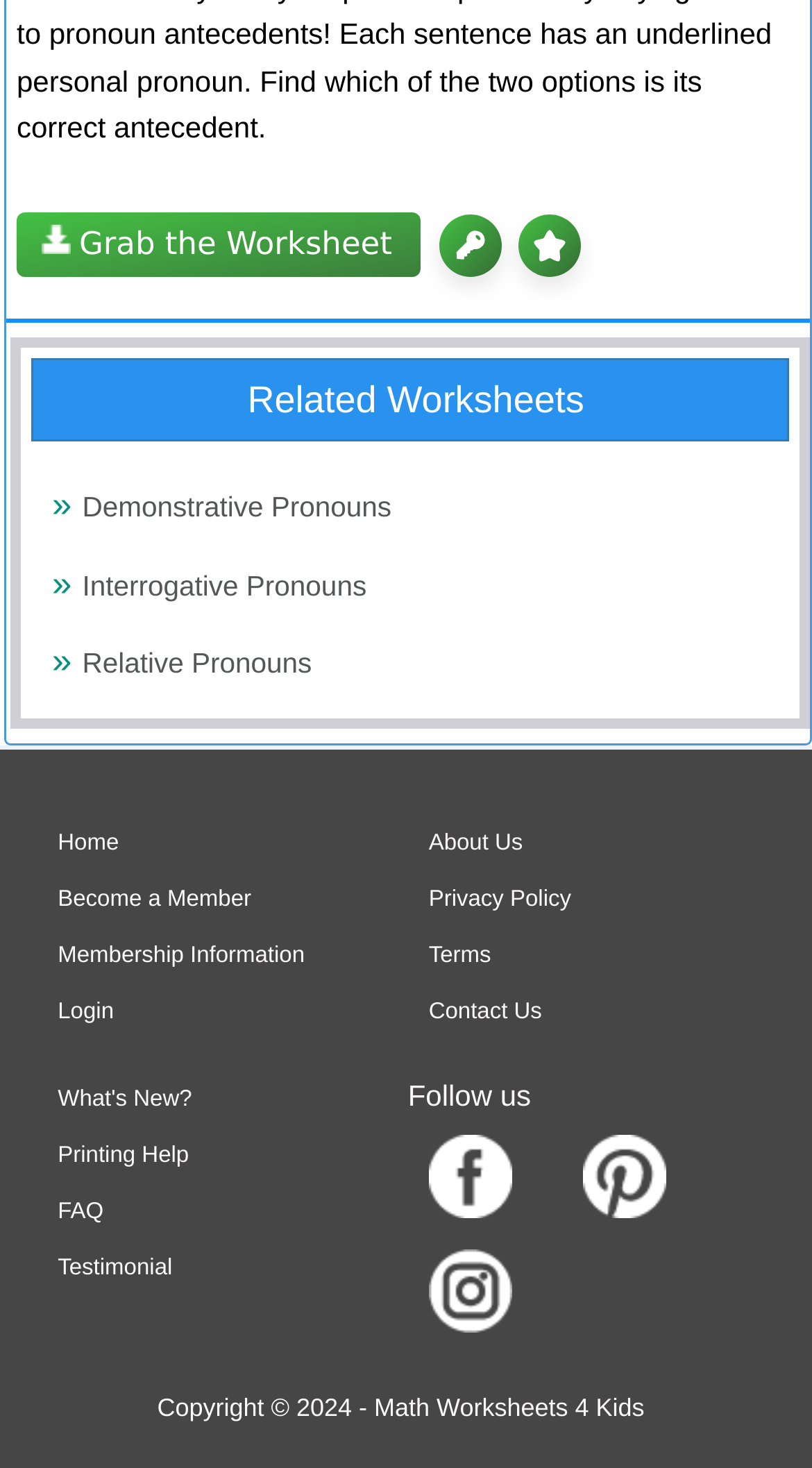Respond to the question with just a single word or phrase: 
What is the 'Answer Key' button used for?

View answer key